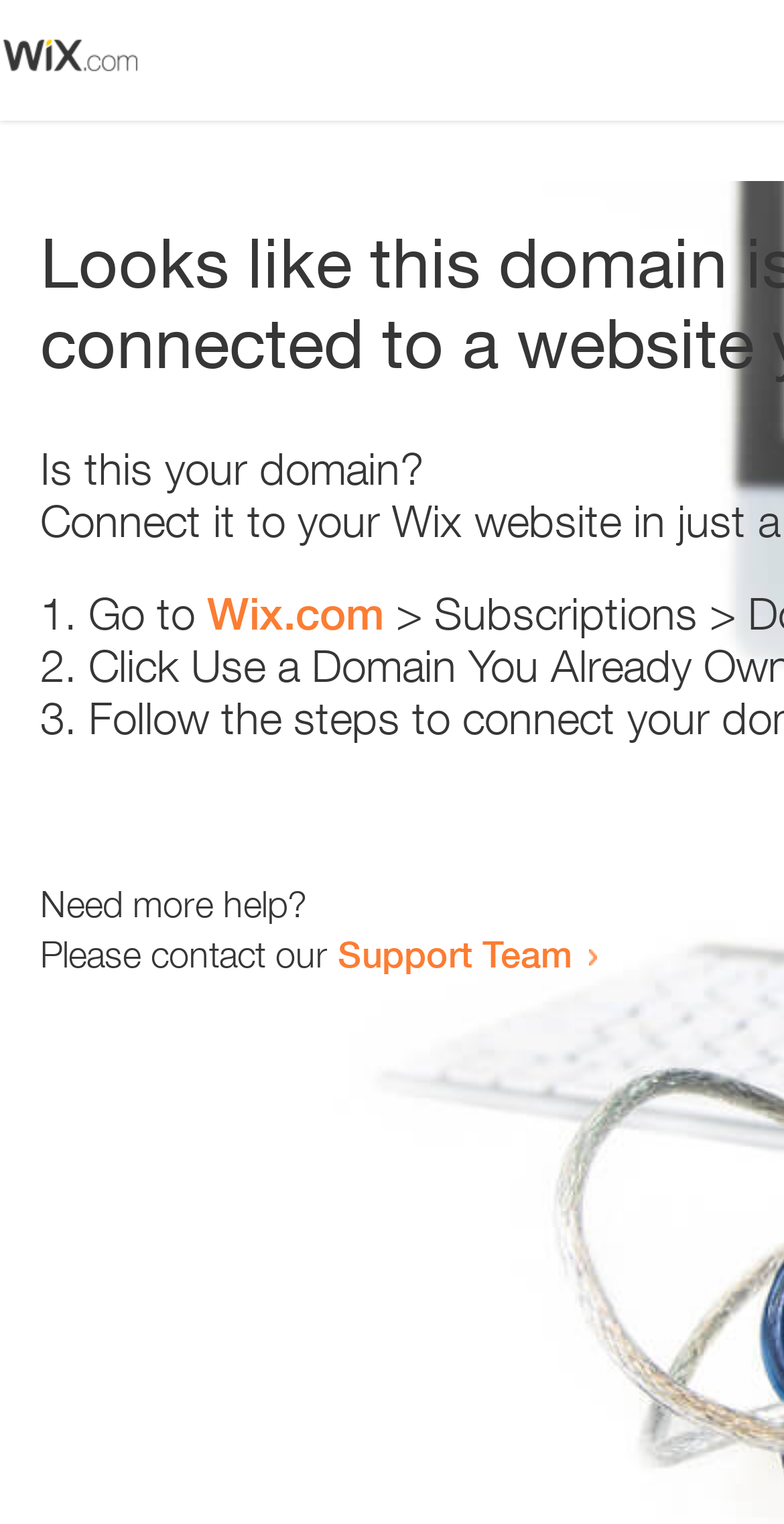Please identify the webpage's heading and generate its text content.

Looks like this domain isn't
connected to a website yet